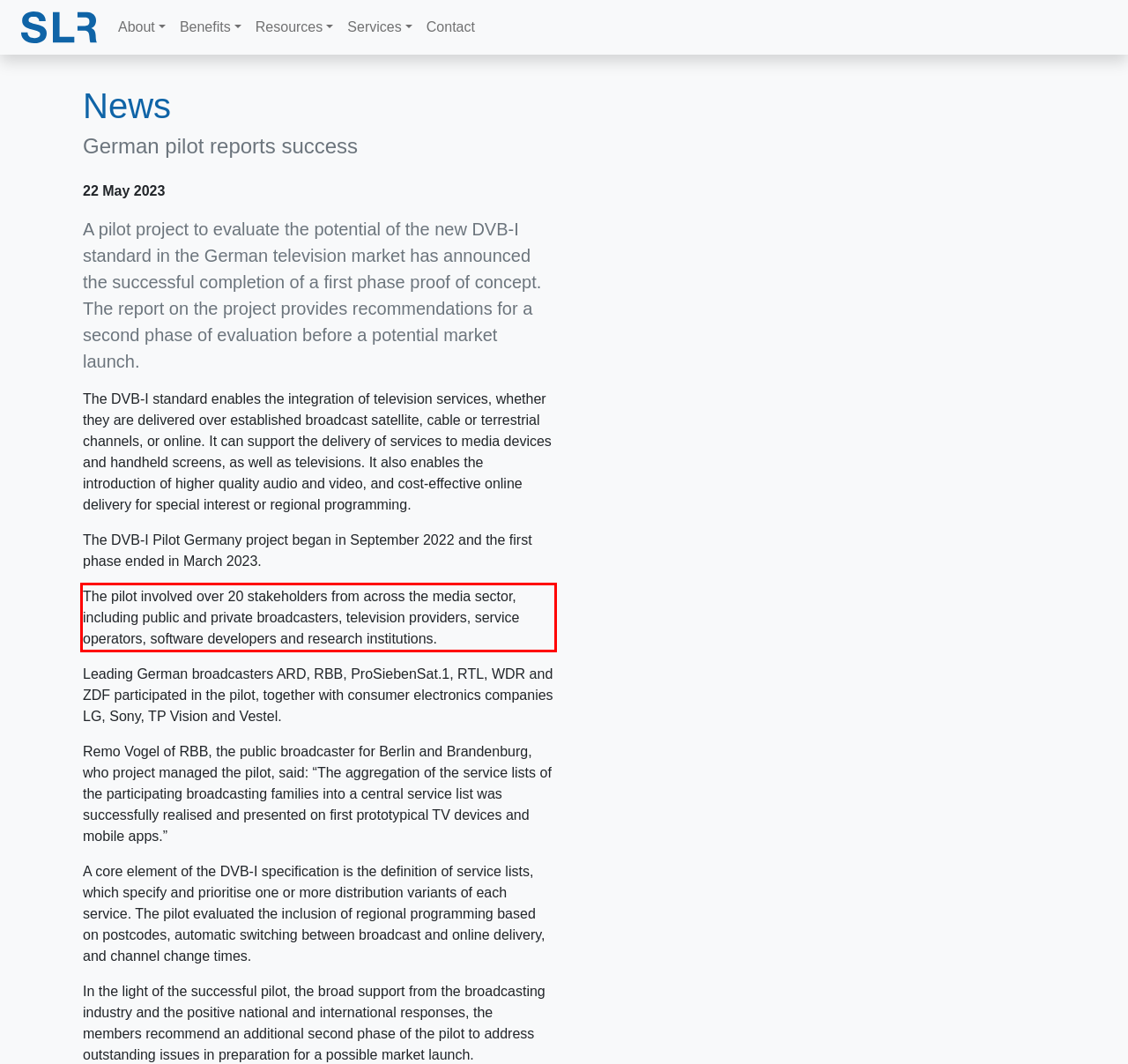Analyze the webpage screenshot and use OCR to recognize the text content in the red bounding box.

The pilot involved over 20 stakeholders from across the media sector, including public and private broadcasters, television providers, service operators, software developers and research institutions.